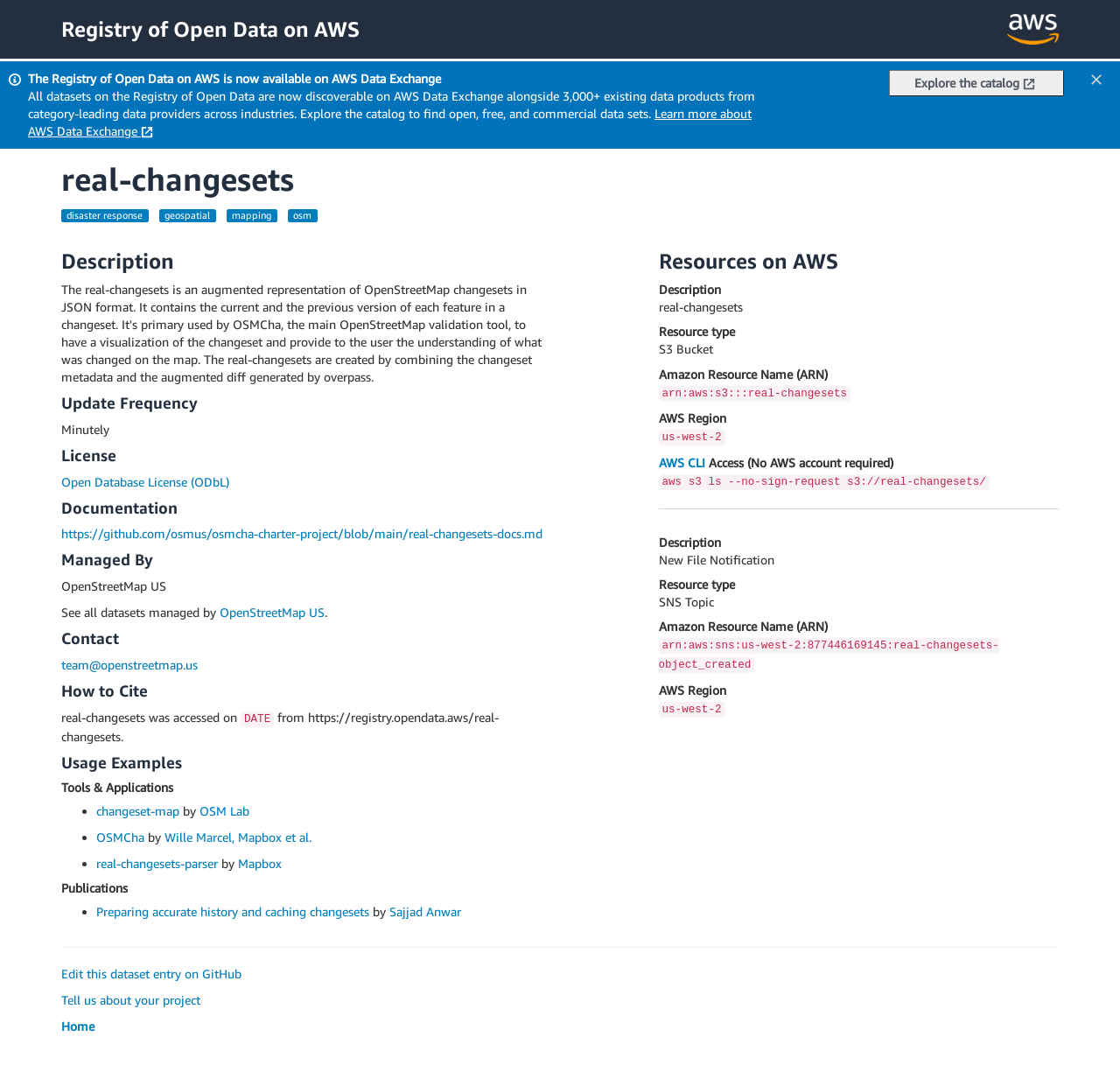Give a concise answer using one word or a phrase to the following question:
What is the name of the registry?

Registry of Open Data on AWS